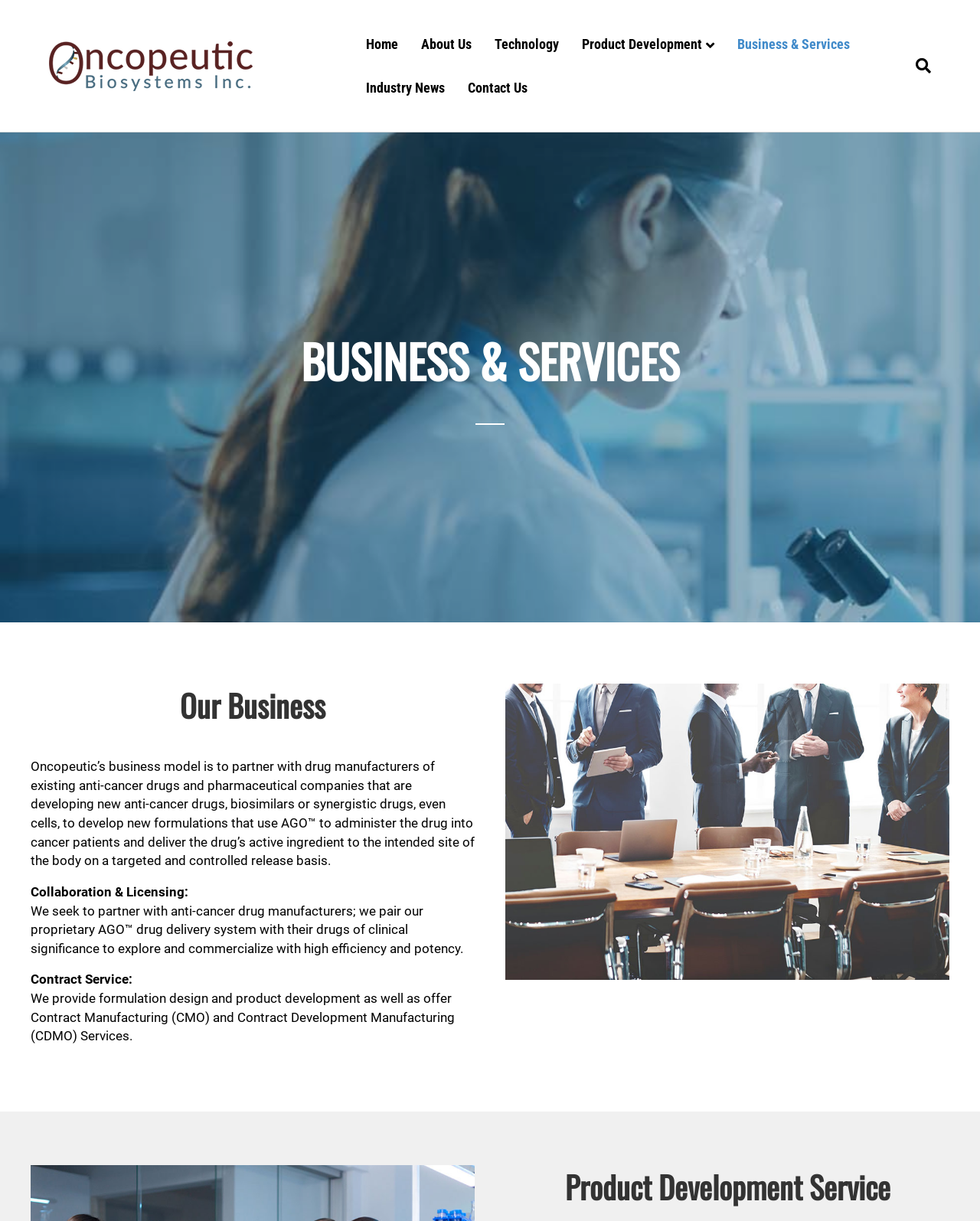Identify the bounding box coordinates for the element you need to click to achieve the following task: "Contact 'Oncopeutic'". The coordinates must be four float values ranging from 0 to 1, formatted as [left, top, right, bottom].

[0.466, 0.054, 0.55, 0.089]